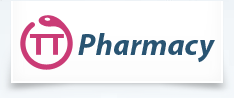Carefully examine the image and provide an in-depth answer to the question: What is the primary focus of TT Pharmacy?

The caption states that the logo serves as a visual representation of the pharmacy's commitment to health and wellness, which suggests that the primary focus of TT Pharmacy is on providing health and wellness services to its customers.